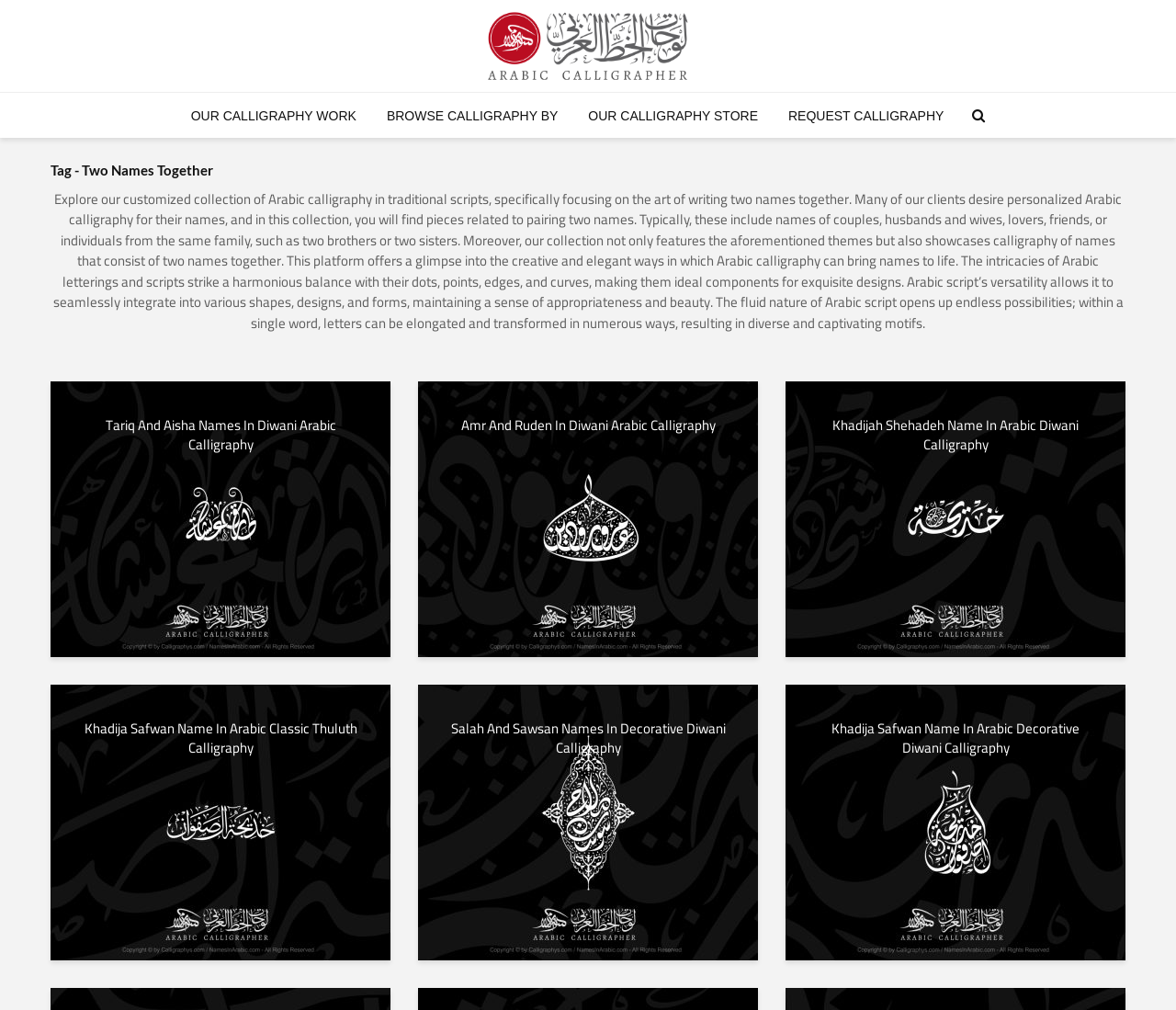Determine the bounding box coordinates (top-left x, top-left y, bottom-right x, bottom-right y) of the UI element described in the following text: Request Calligraphy

[0.659, 0.092, 0.814, 0.137]